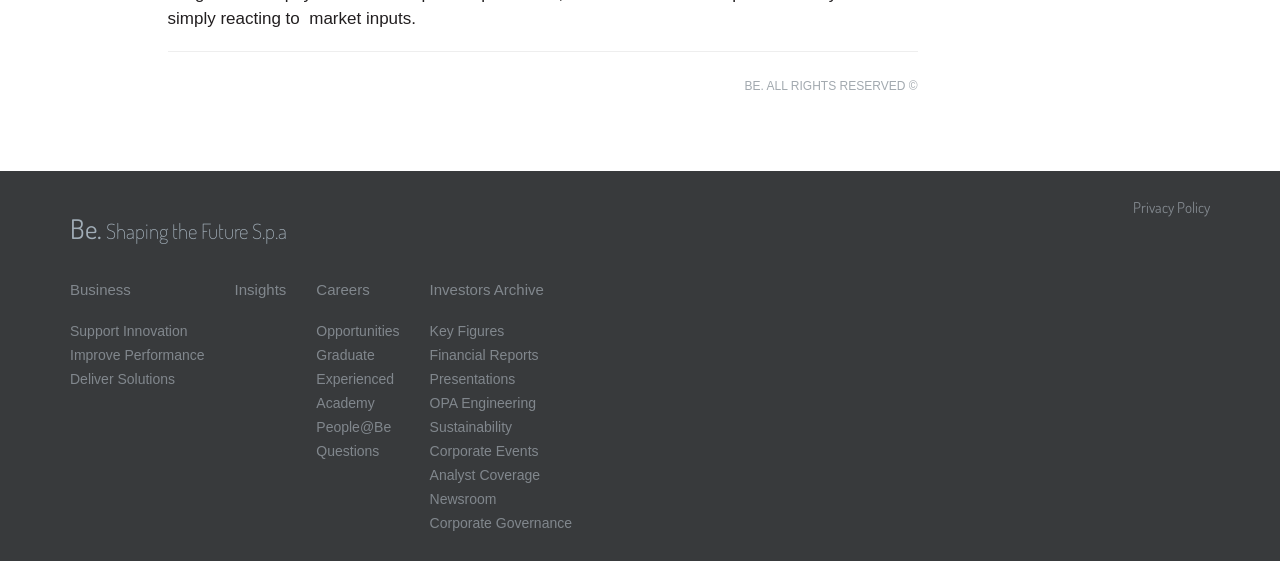Locate the bounding box coordinates of the region to be clicked to comply with the following instruction: "Go to Business". The coordinates must be four float numbers between 0 and 1, in the form [left, top, right, bottom].

[0.055, 0.499, 0.16, 0.542]